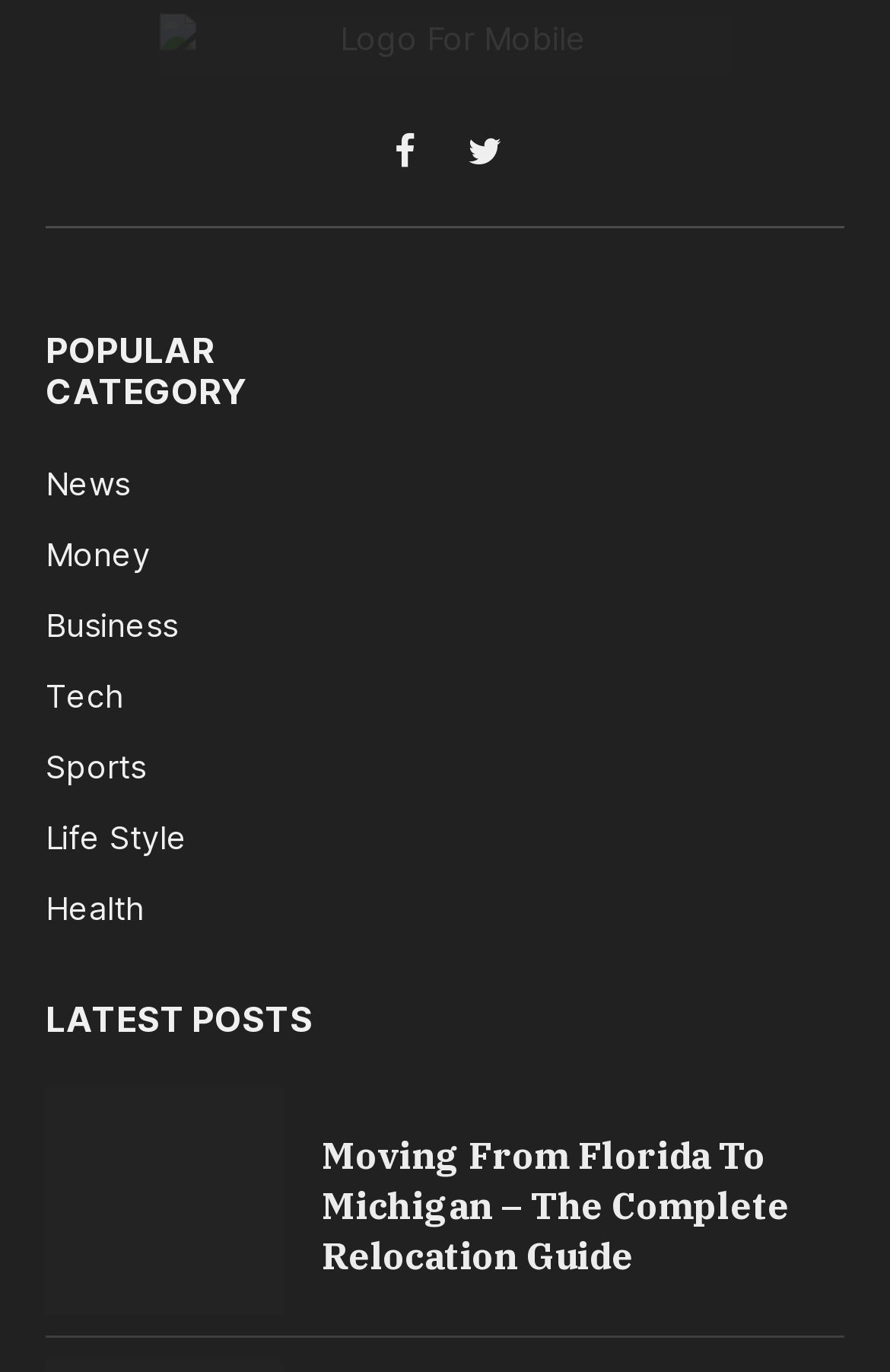Highlight the bounding box coordinates of the element you need to click to perform the following instruction: "Click on 'Ask The Doctor'."

None